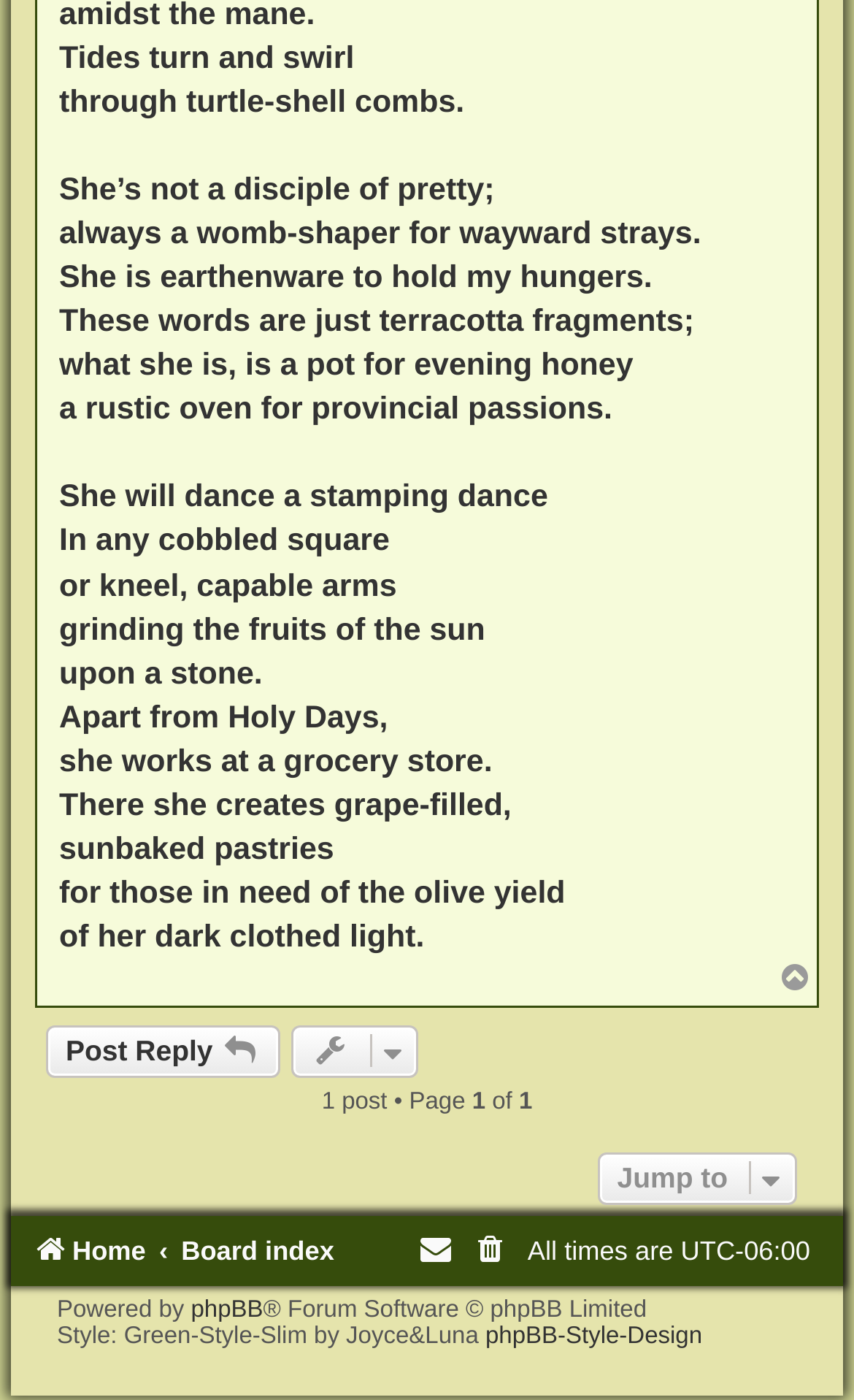Based on the image, give a detailed response to the question: What is the poem about?

The poem is about a woman who is described as a womb-shaper for wayward strays, and is associated with earthy and natural imagery. The poem explores her character and actions, describing her as a pot for evening honey and a rustic oven for provincial passions.